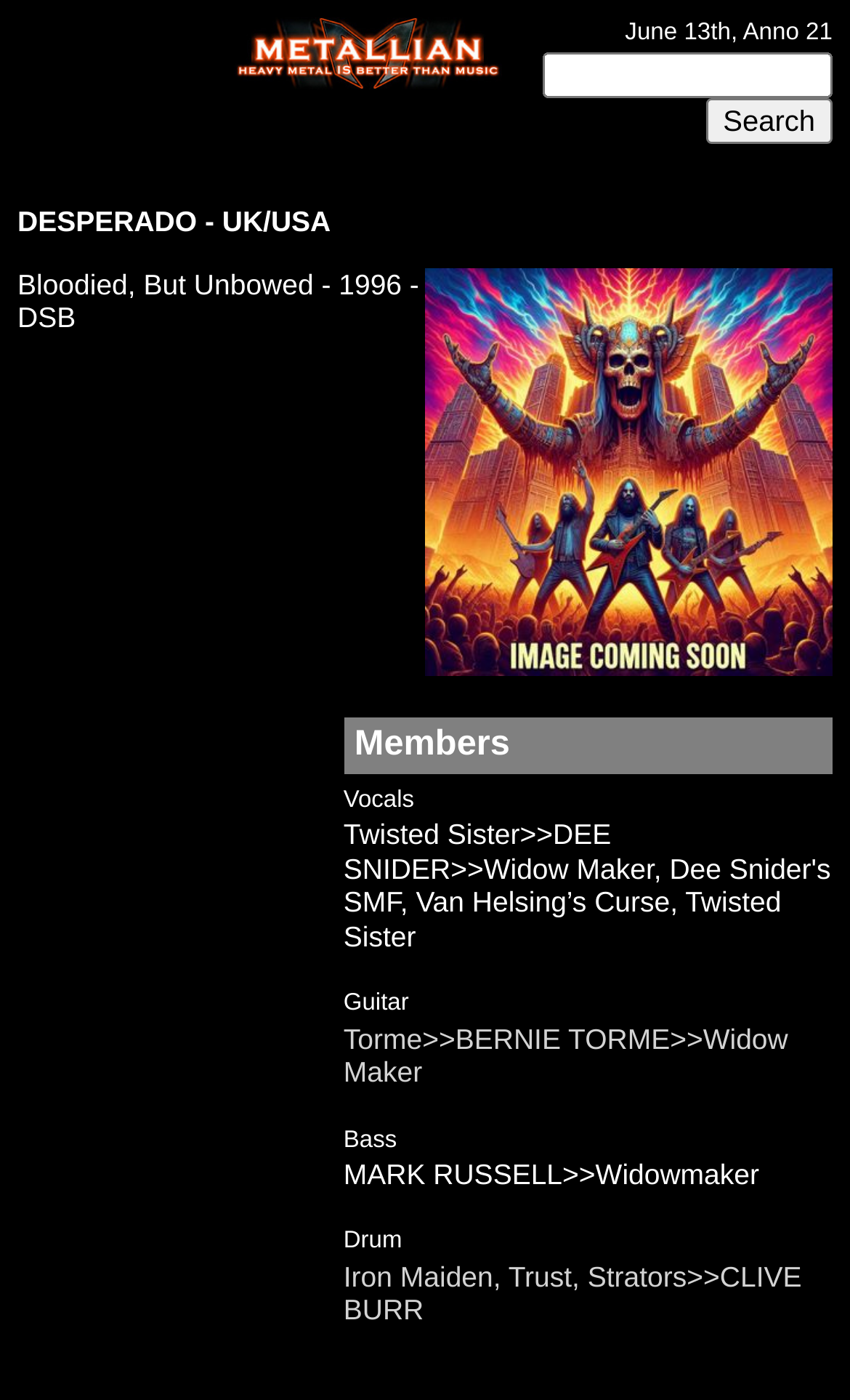Provide a short, one-word or phrase answer to the question below:
How many table cells are in the second table?

2